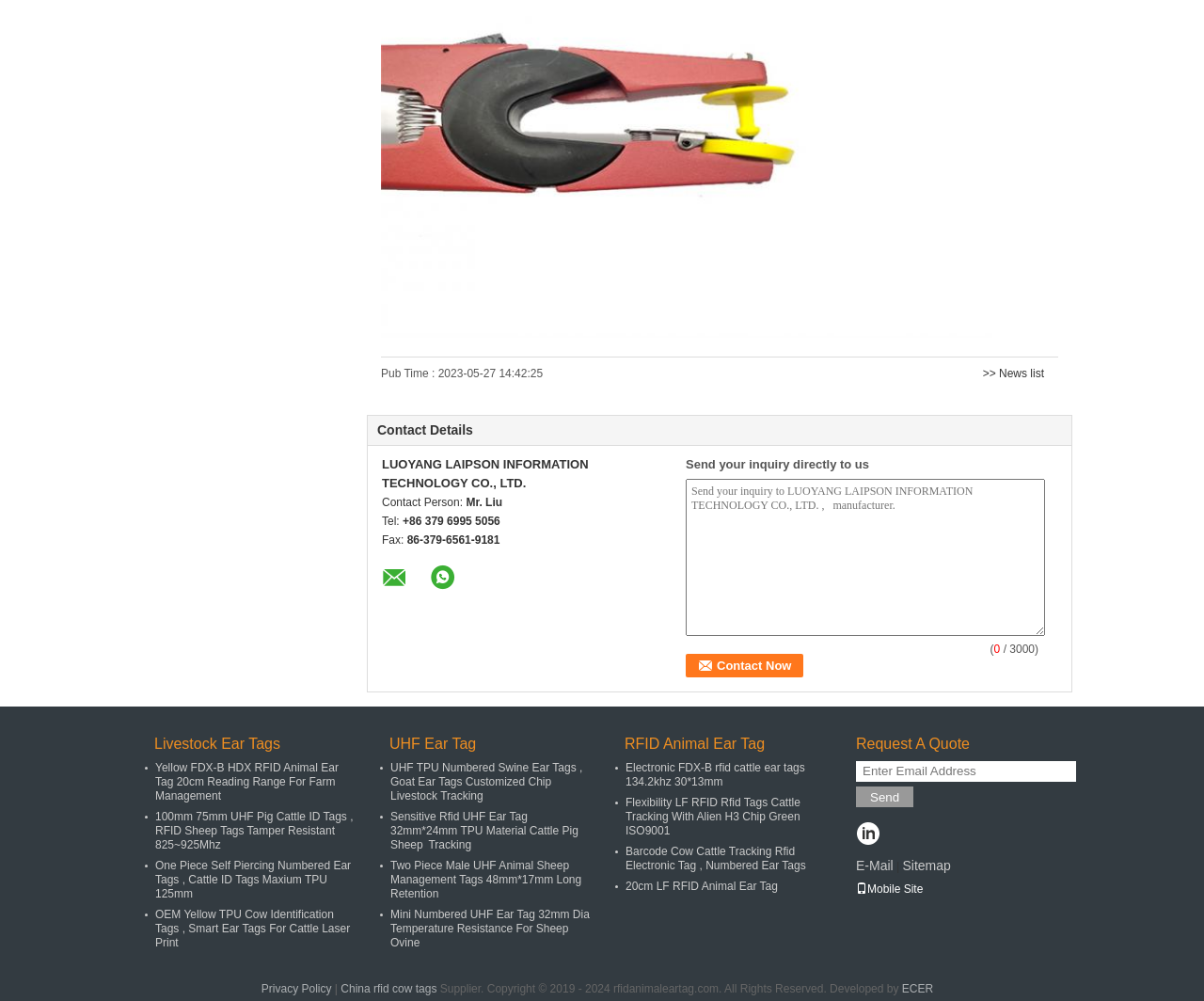Identify the bounding box coordinates for the region of the element that should be clicked to carry out the instruction: "View the 'Livestock Ear Tags' page". The bounding box coordinates should be four float numbers between 0 and 1, i.e., [left, top, right, bottom].

[0.128, 0.727, 0.233, 0.76]